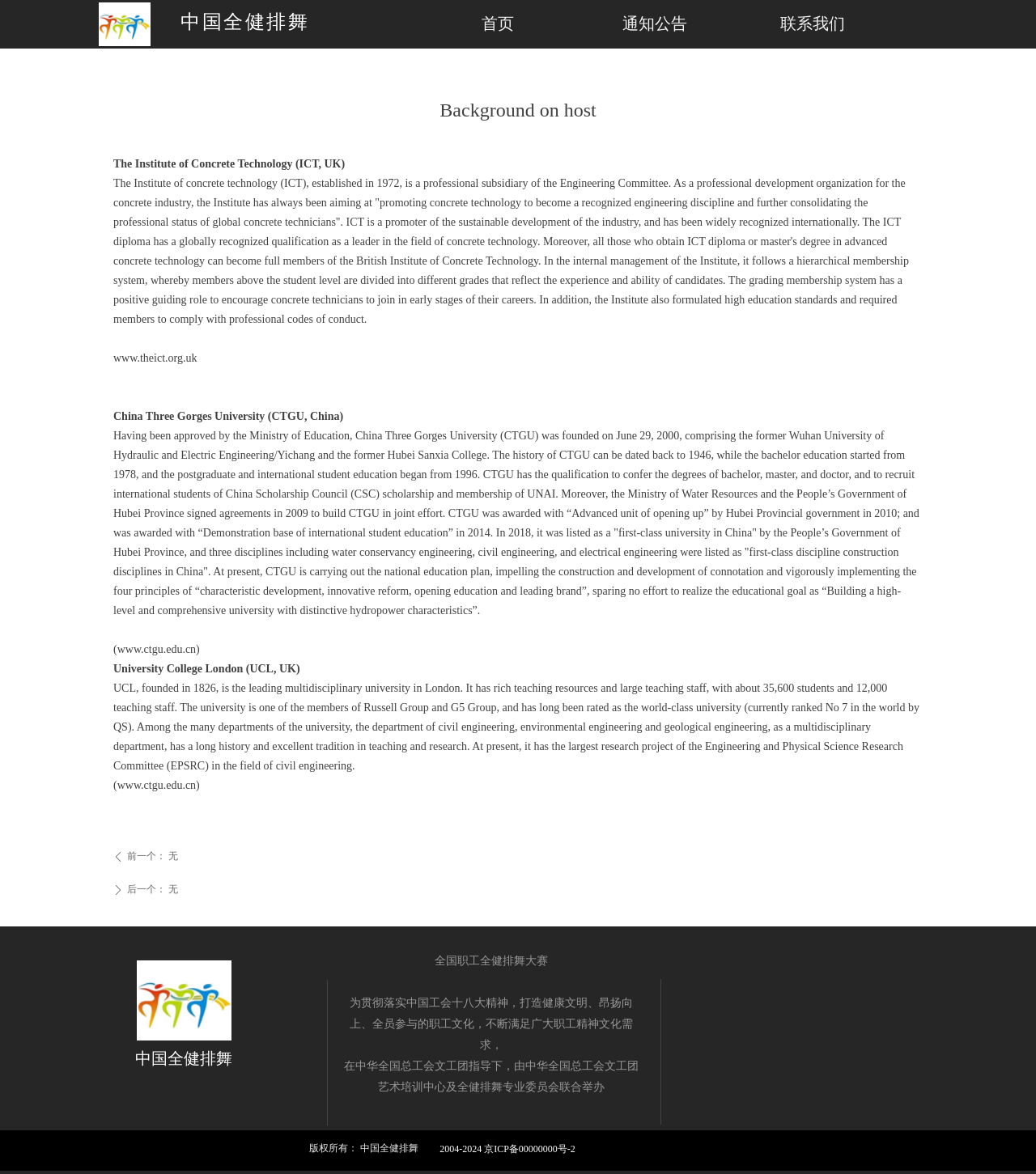What is the purpose of the Institute of Concrete Technology? Look at the image and give a one-word or short phrase answer.

Promoting concrete technology